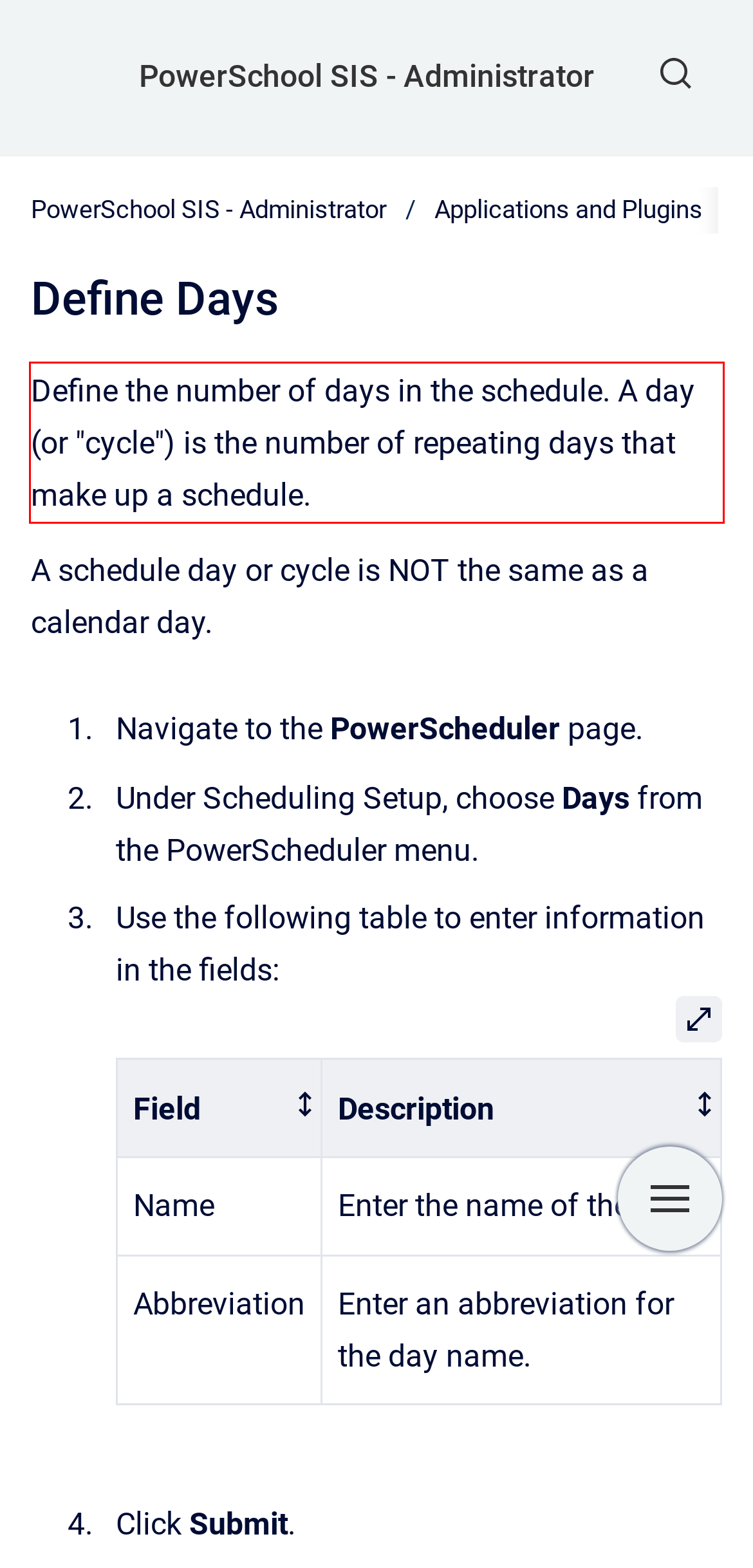You have a screenshot of a webpage with a red bounding box. Use OCR to generate the text contained within this red rectangle.

Define the number of days in the schedule. A day (or "cycle") is the number of repeating days that make up a schedule.